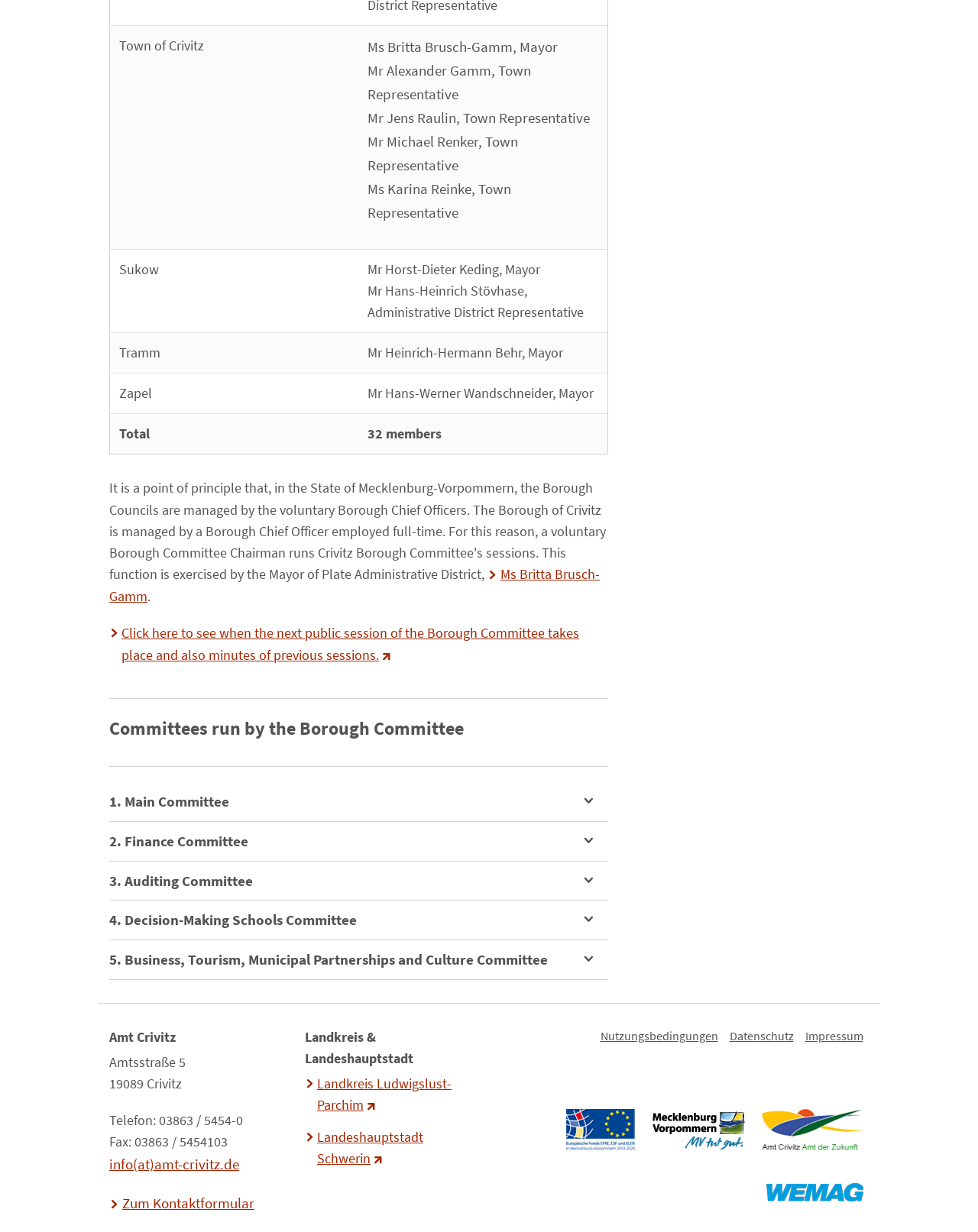Given the element description, predict the bounding box coordinates in the format (top-left x, top-left y, bottom-right x, bottom-right y). Make sure all values are between 0 and 1. Here is the element description: 2. Finance Committee

[0.112, 0.667, 0.622, 0.699]